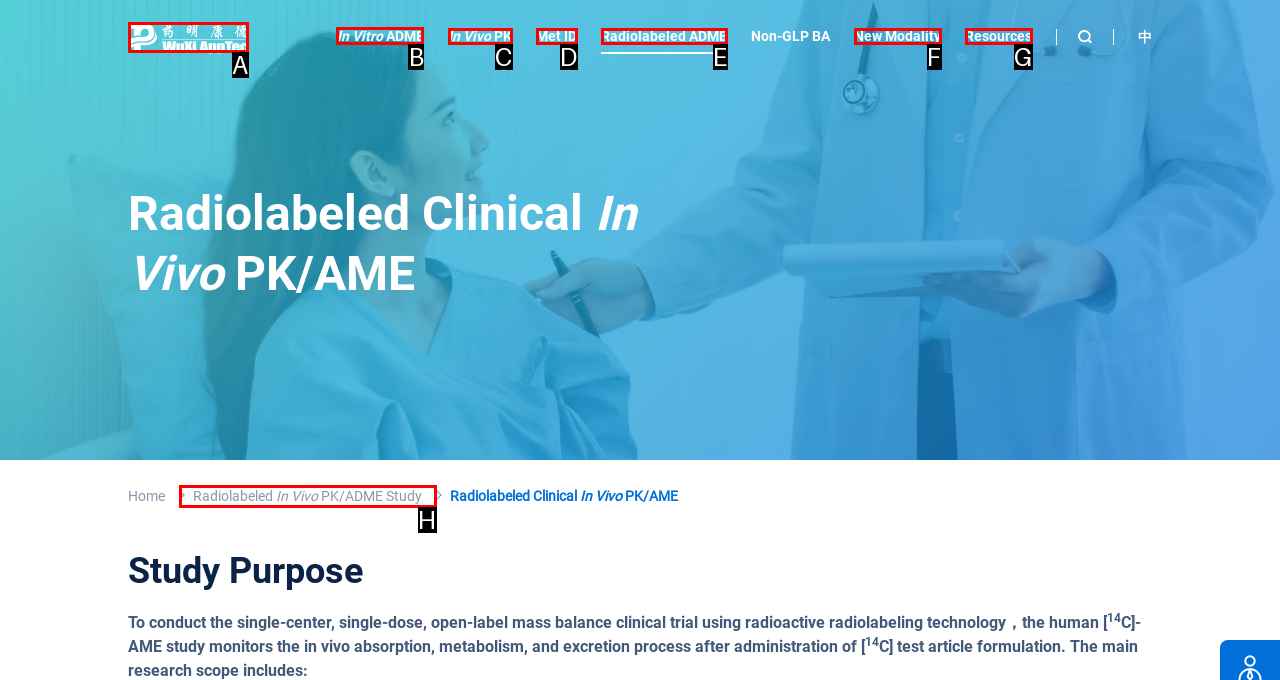To complete the task: Go to In Vitro ADME, select the appropriate UI element to click. Respond with the letter of the correct option from the given choices.

B